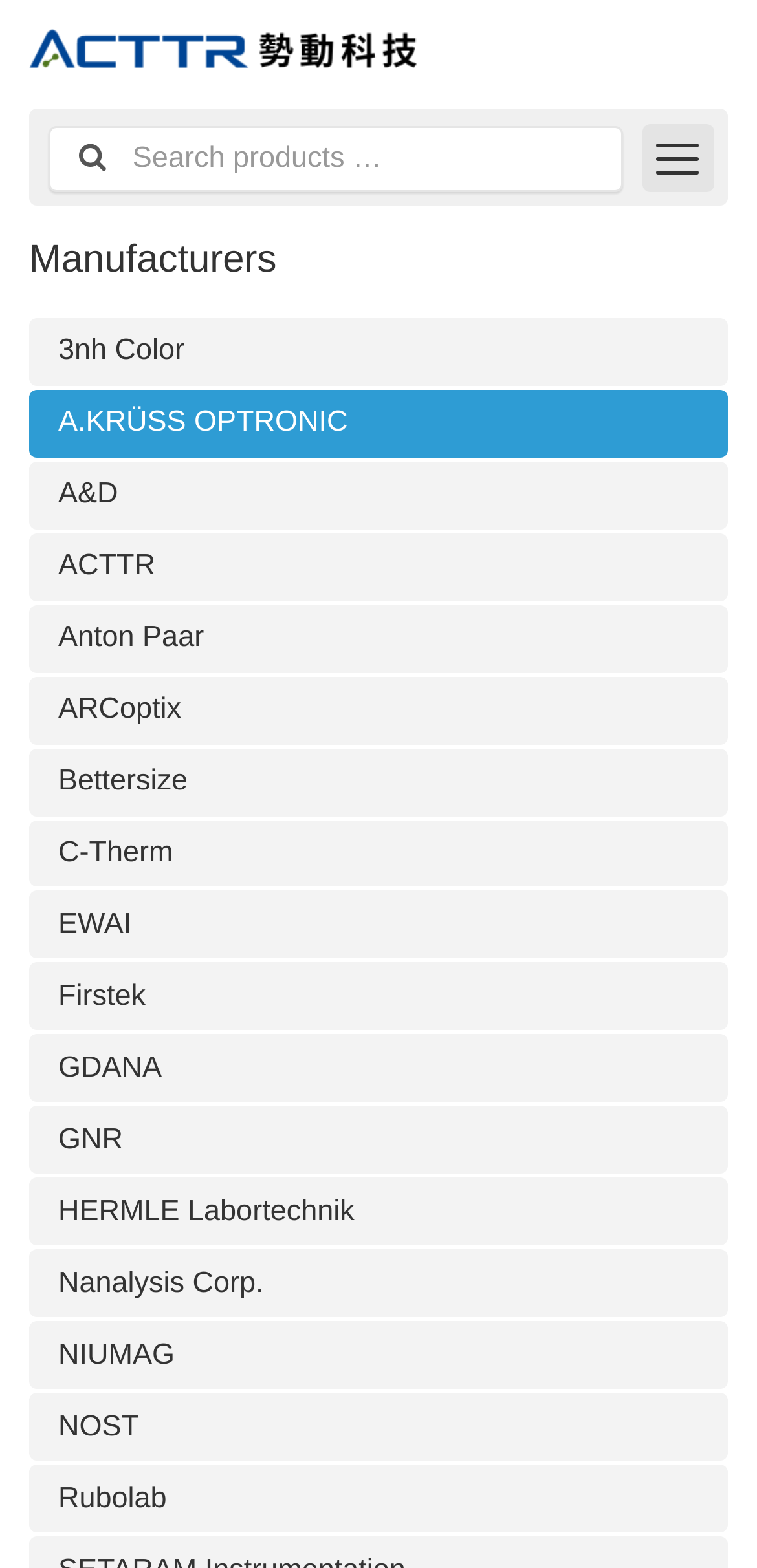Highlight the bounding box coordinates of the element that should be clicked to carry out the following instruction: "Search for products". The coordinates must be given as four float numbers ranging from 0 to 1, i.e., [left, top, right, bottom].

[0.144, 0.081, 0.822, 0.121]